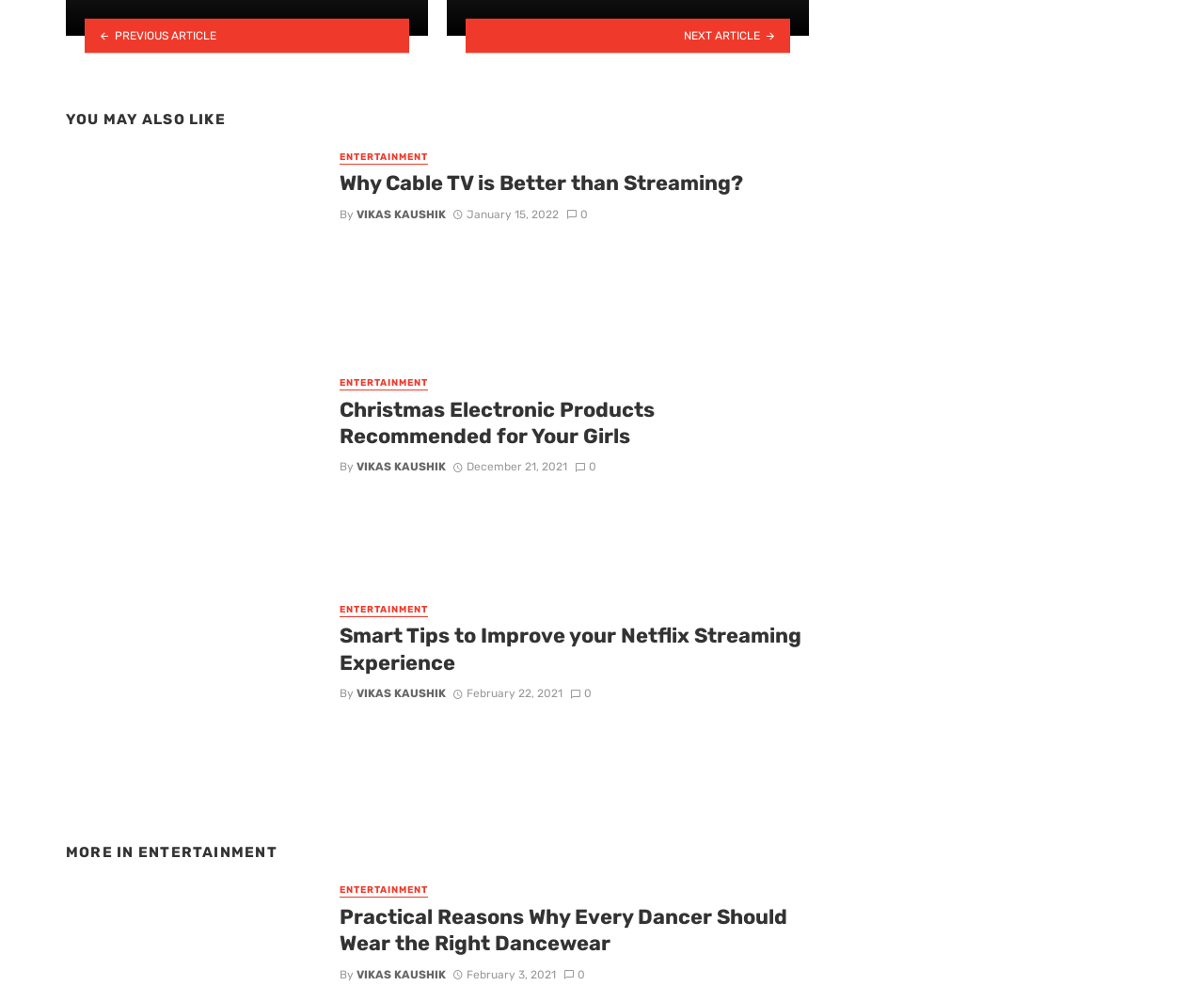Identify the bounding box coordinates for the region of the element that should be clicked to carry out the instruction: "Click on the previous article". The bounding box coordinates should be four float numbers between 0 and 1, i.e., [left, top, right, bottom].

[0.055, 0.018, 0.355, 0.054]